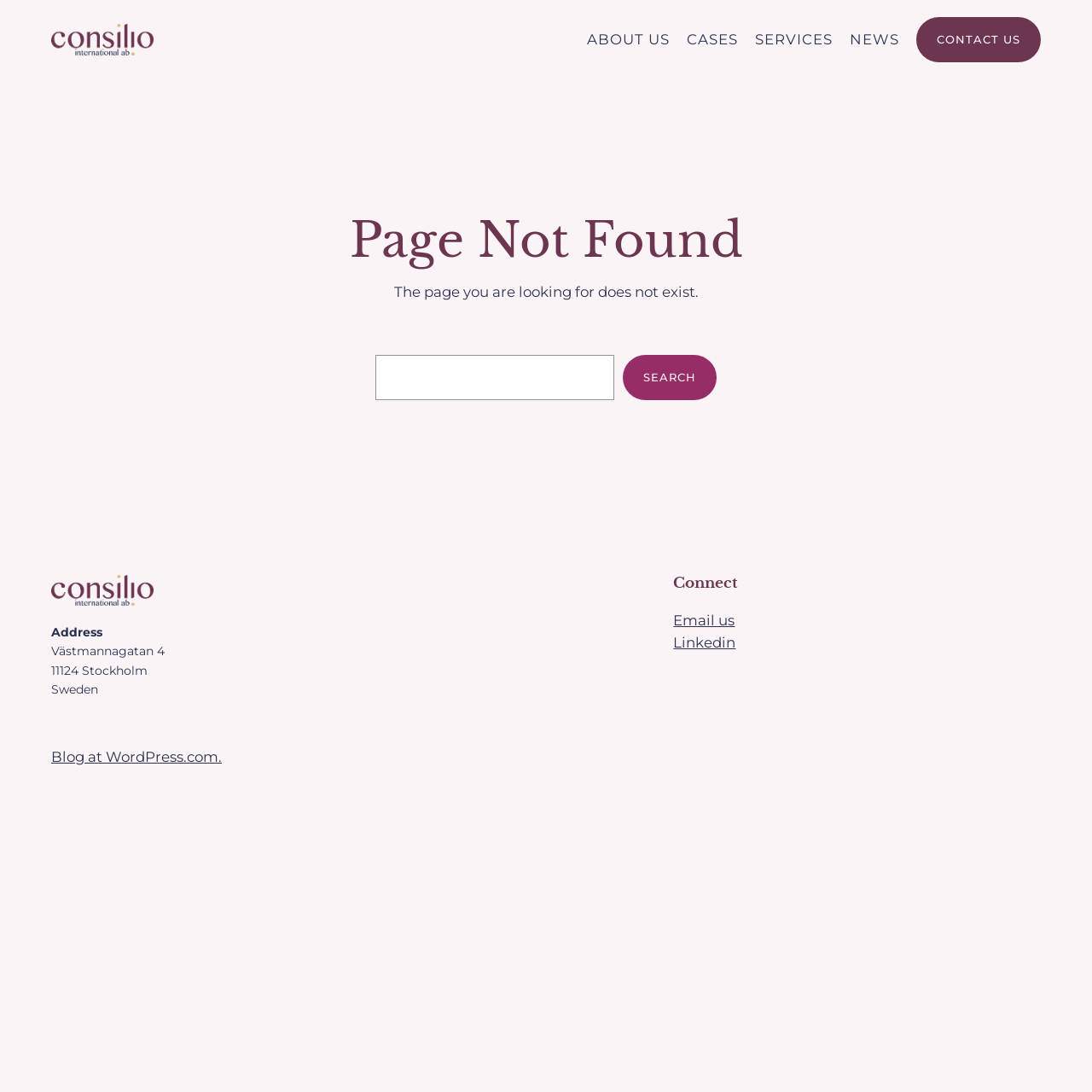Please answer the following query using a single word or phrase: 
What is the purpose of the search box?

To search the website